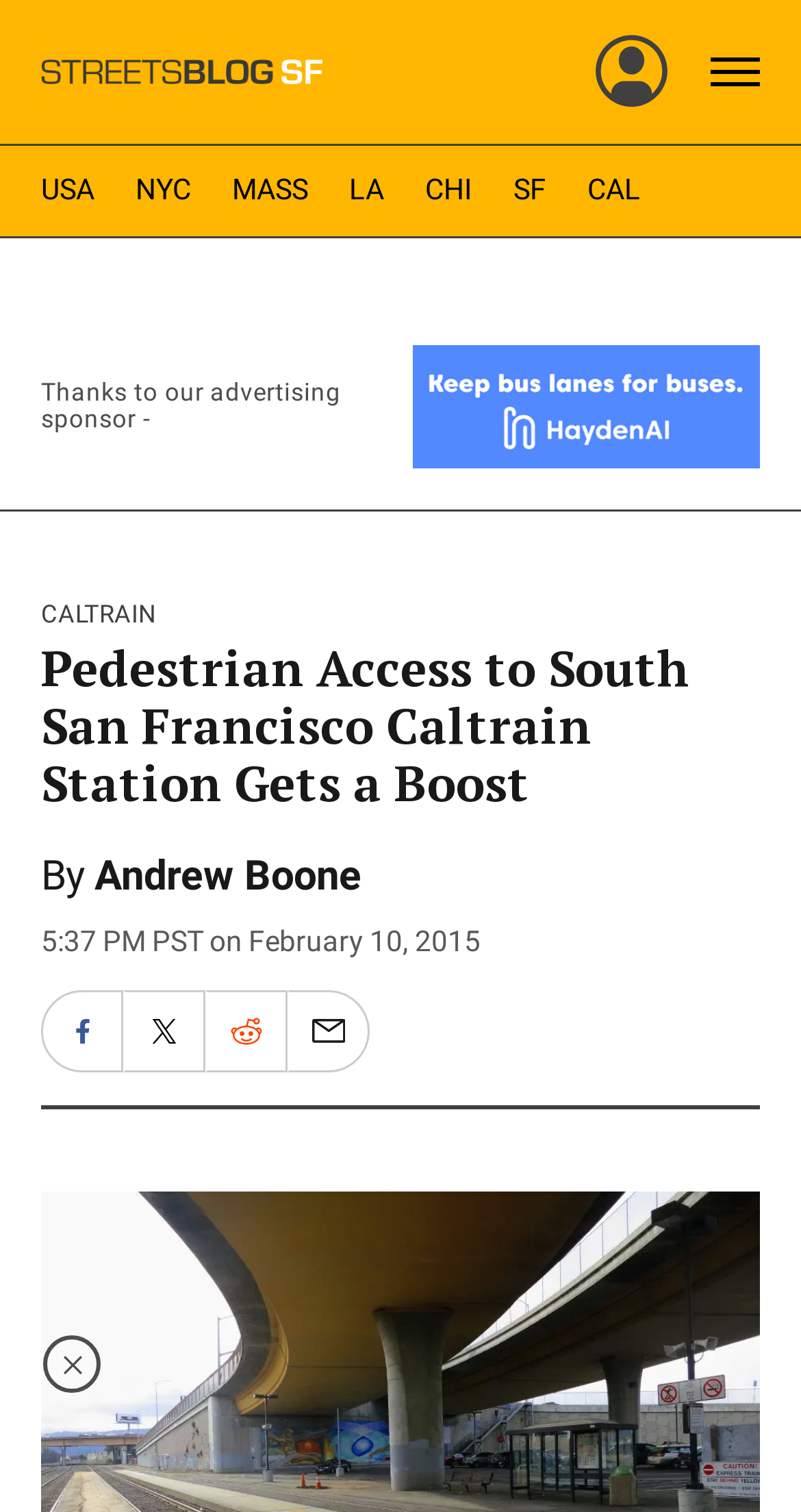Determine the bounding box coordinates for the region that must be clicked to execute the following instruction: "Read about logistics services".

None